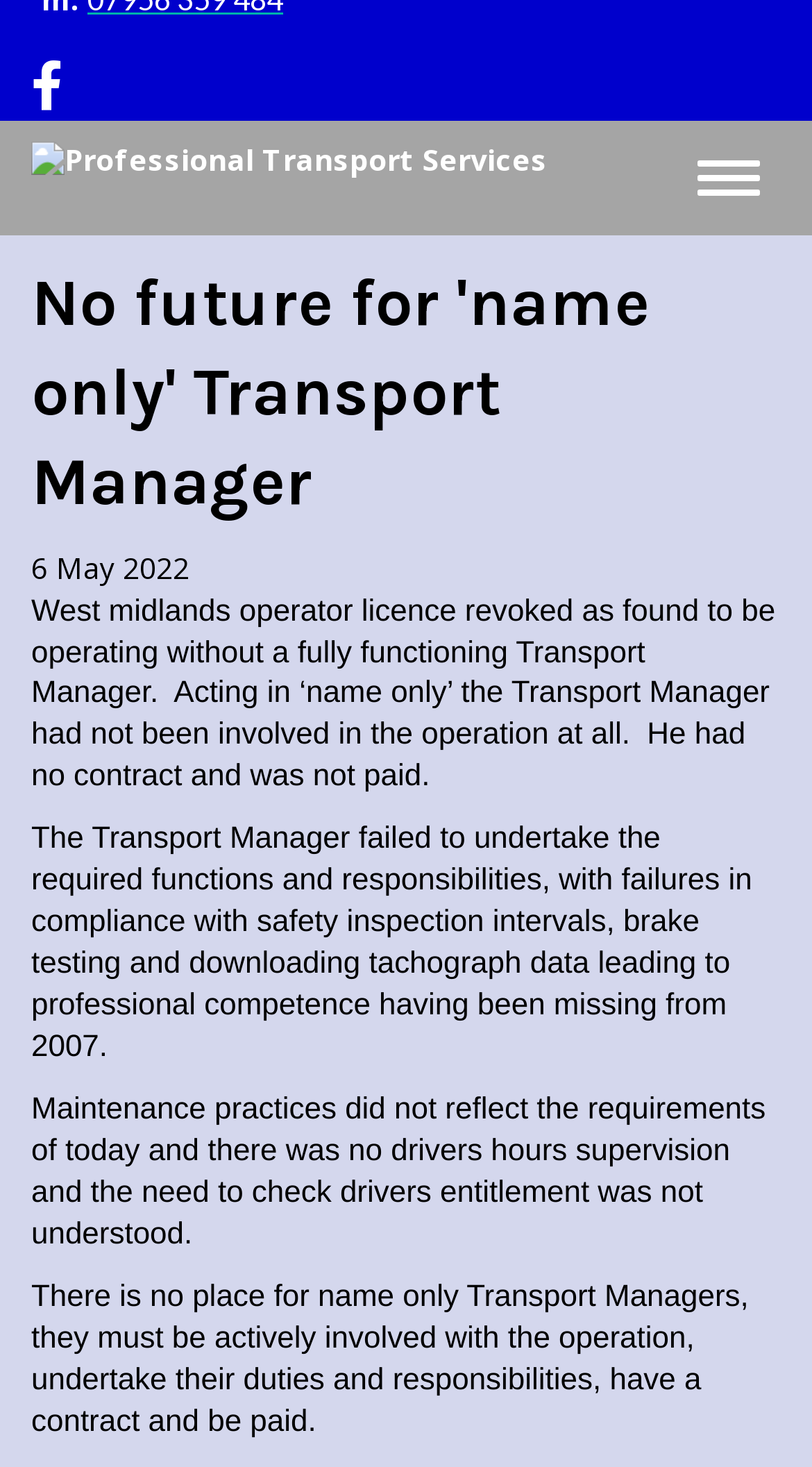Given the element description, predict the bounding box coordinates in the format (top-left x, top-left y, bottom-right x, bottom-right y). Make sure all values are between 0 and 1. Here is the element description: Toggle navigation

[0.833, 0.096, 0.962, 0.146]